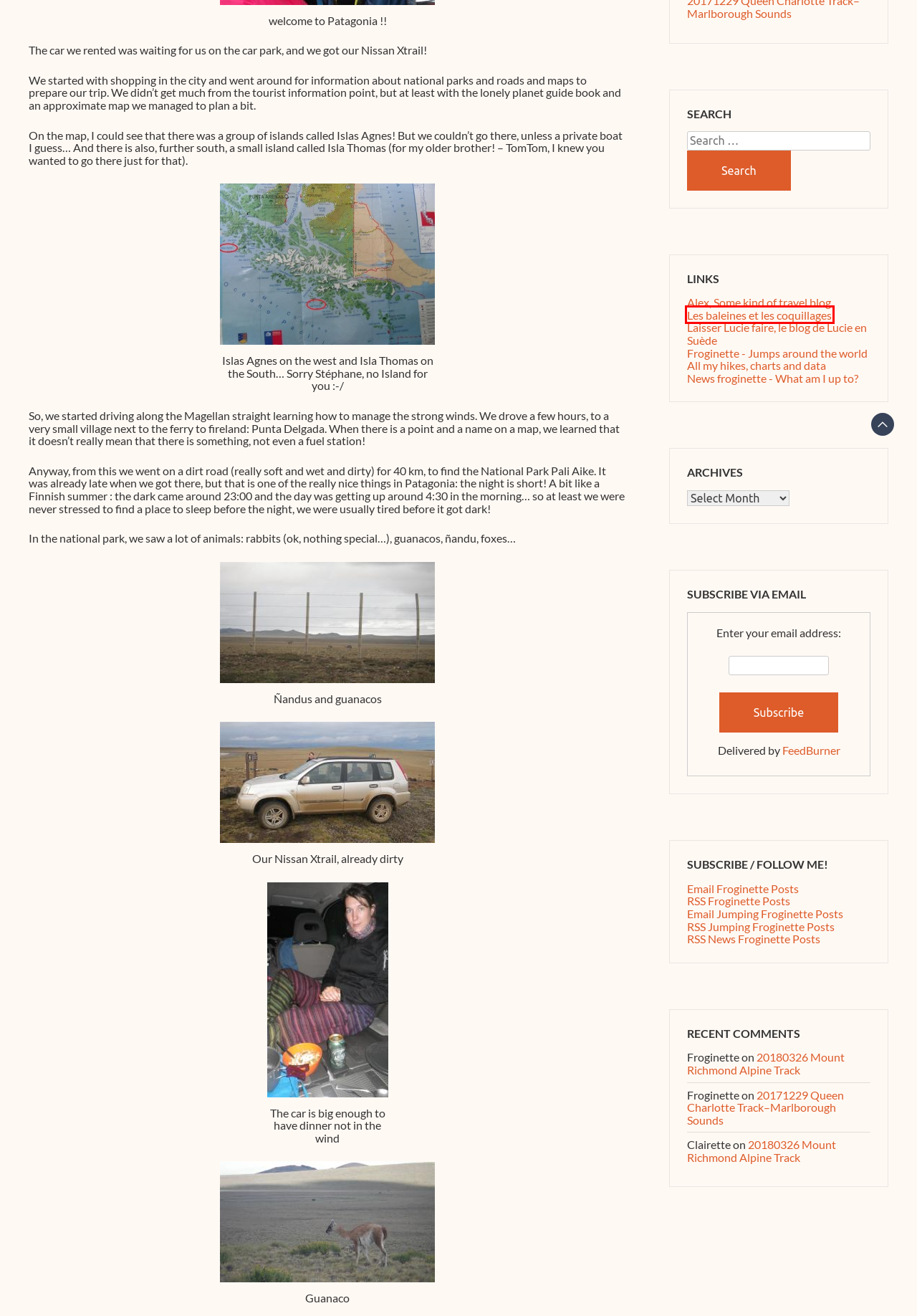You have received a screenshot of a webpage with a red bounding box indicating a UI element. Please determine the most fitting webpage description that matches the new webpage after clicking on the indicated element. The choices are:
A. Froginette | Jumps around the world
B. Les baleines et les coquillages
C. End of the world and year’s trip plans – Froginette
D. Froginette – Discovers the world
E. 20170422 Harman pass – Arthur’s Pass – Froginette
F. February 1, 2013 – Froginette
G. Graph Themes - Simple, Minimal and Easy to Use WordPress Themes
H. February 13, 2013 – Froginette

B